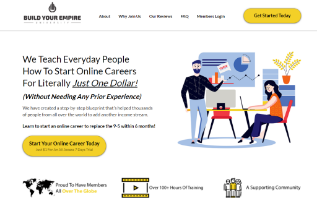Answer the question below using just one word or a short phrase: 
What is the promise of the university?

Financial independence